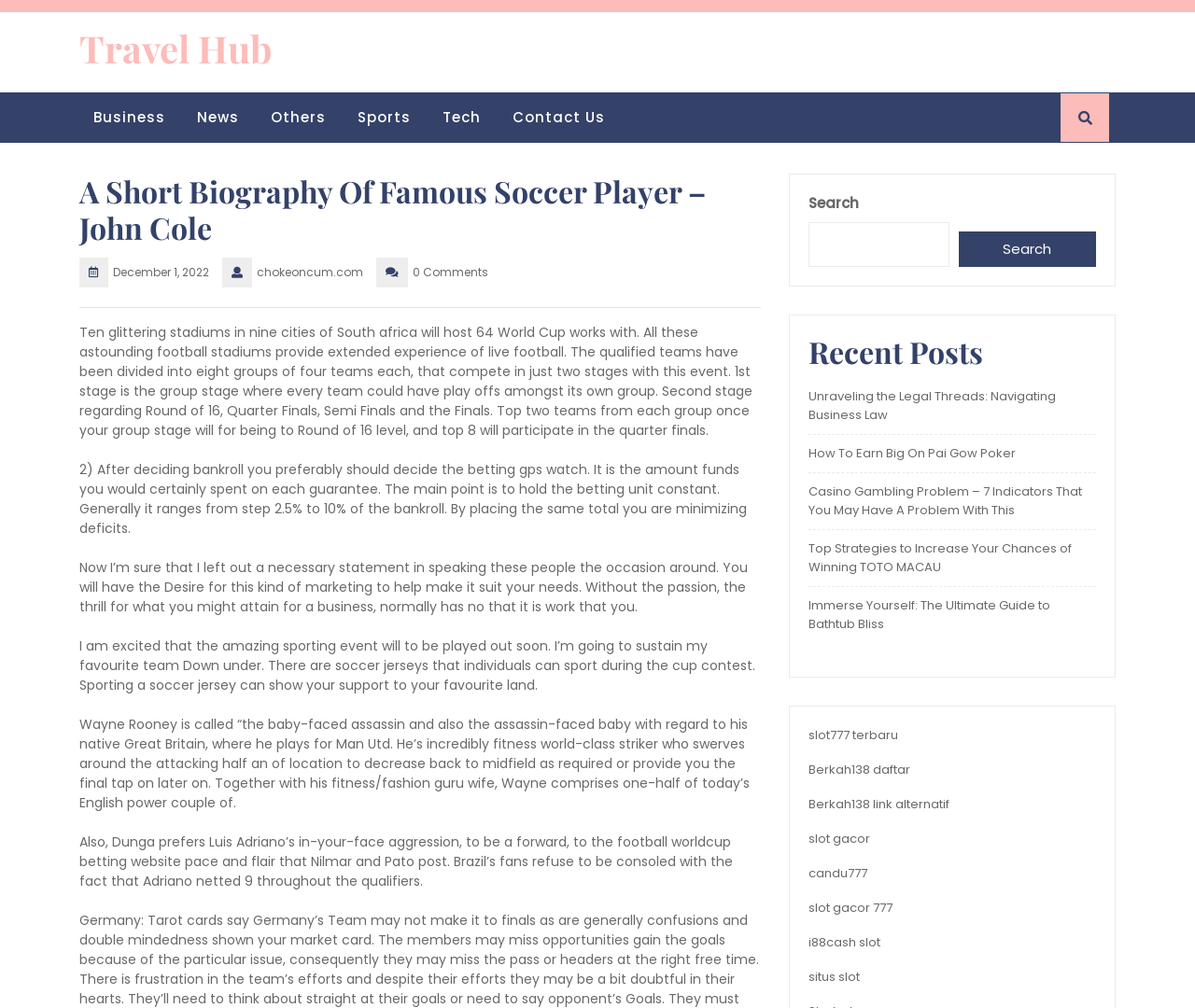Please determine the bounding box coordinates of the element's region to click for the following instruction: "Click on the 'Contact Us' link".

[0.429, 0.106, 0.506, 0.127]